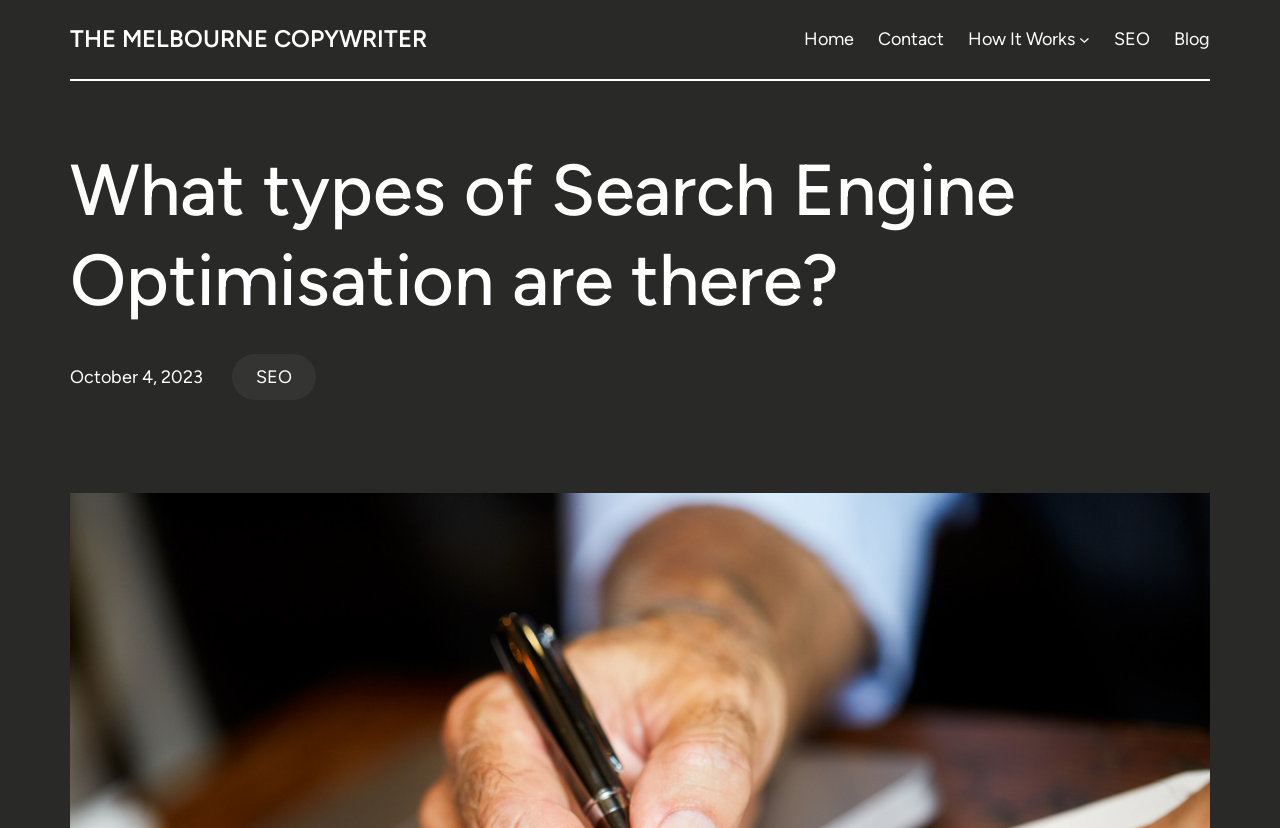Determine the bounding box coordinates in the format (top-left x, top-left y, bottom-right x, bottom-right y). Ensure all values are floating point numbers between 0 and 1. Identify the bounding box of the UI element described by: The Melbourne Copywriter

[0.055, 0.029, 0.334, 0.064]